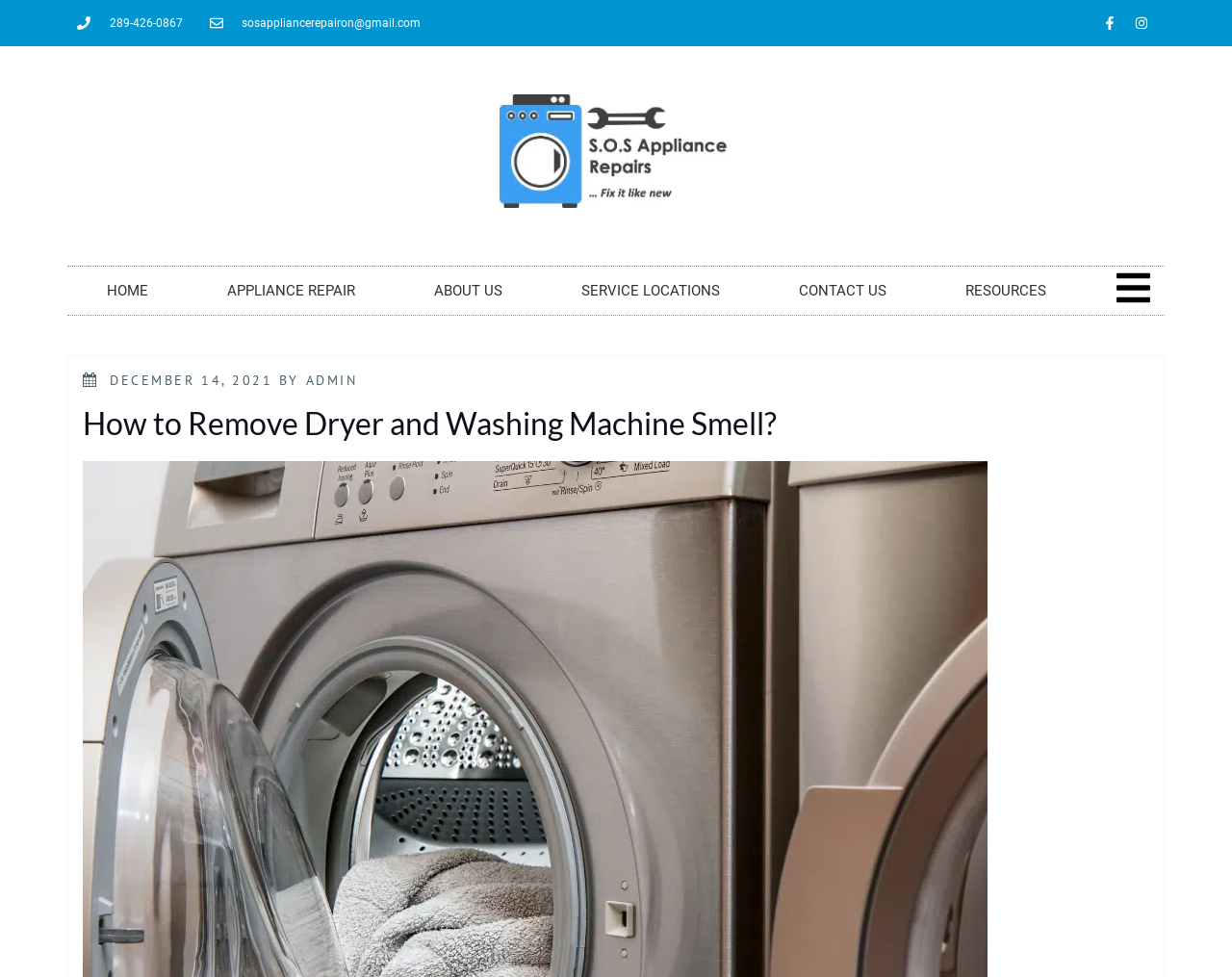Determine and generate the text content of the webpage's headline.

How to Remove Dryer and Washing Machine Smell?